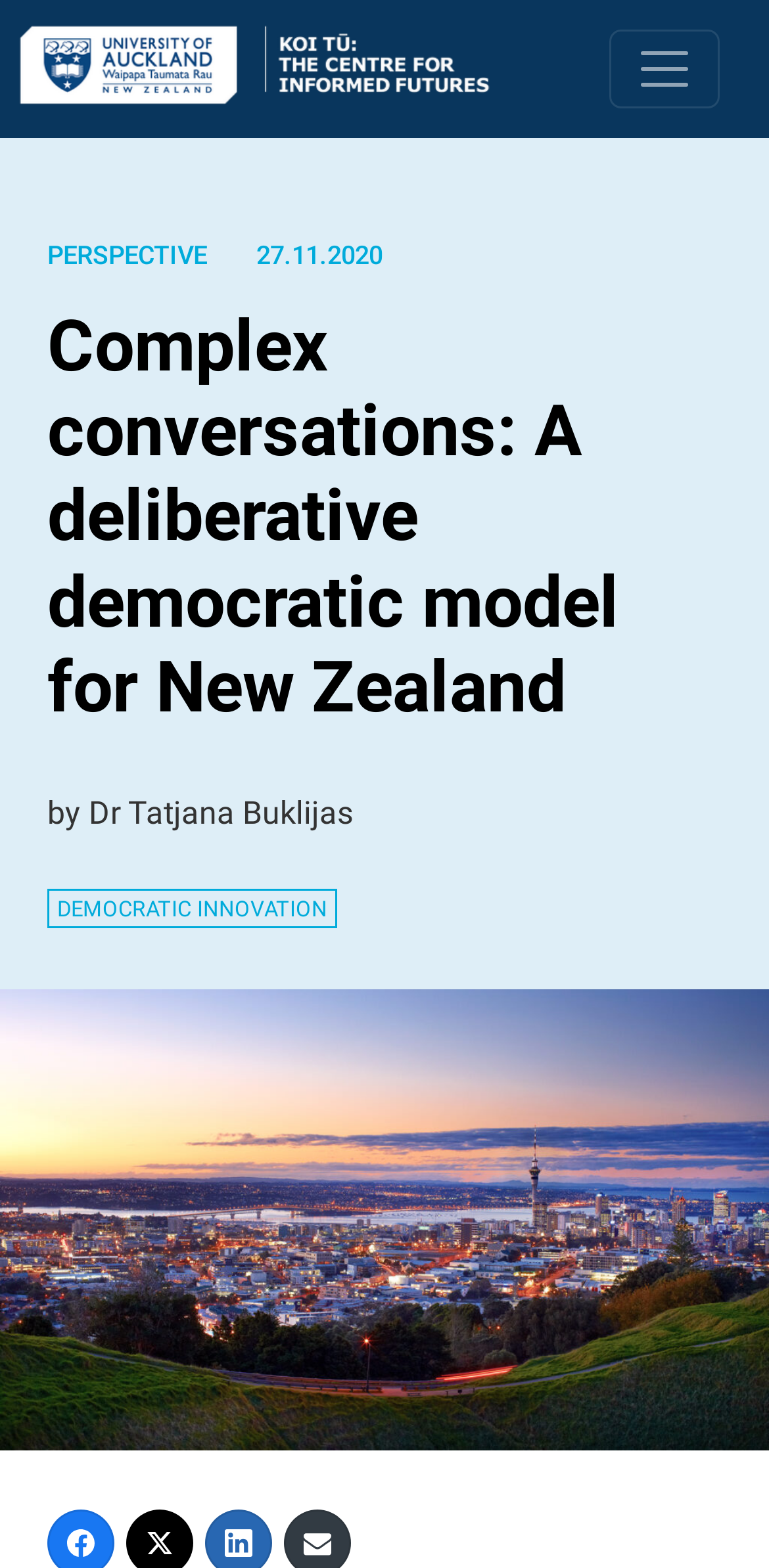Identify the bounding box for the UI element specified in this description: "perspective". The coordinates must be four float numbers between 0 and 1, formatted as [left, top, right, bottom].

[0.062, 0.153, 0.269, 0.172]